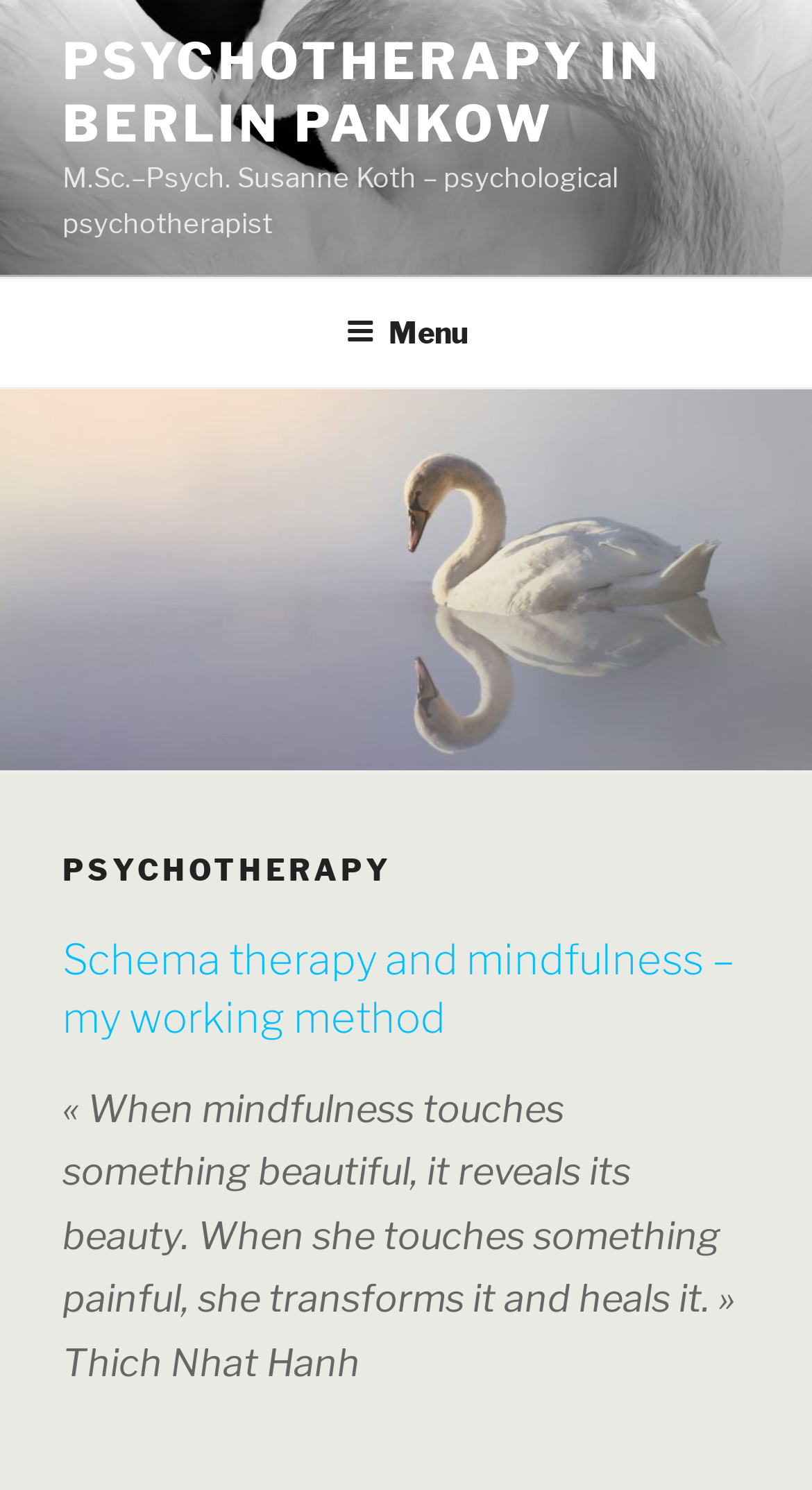Given the element description, predict the bounding box coordinates in the format (top-left x, top-left y, bottom-right x, bottom-right y), using floating point numbers between 0 and 1: Psychotherapy in Berlin Pankow

[0.077, 0.021, 0.815, 0.103]